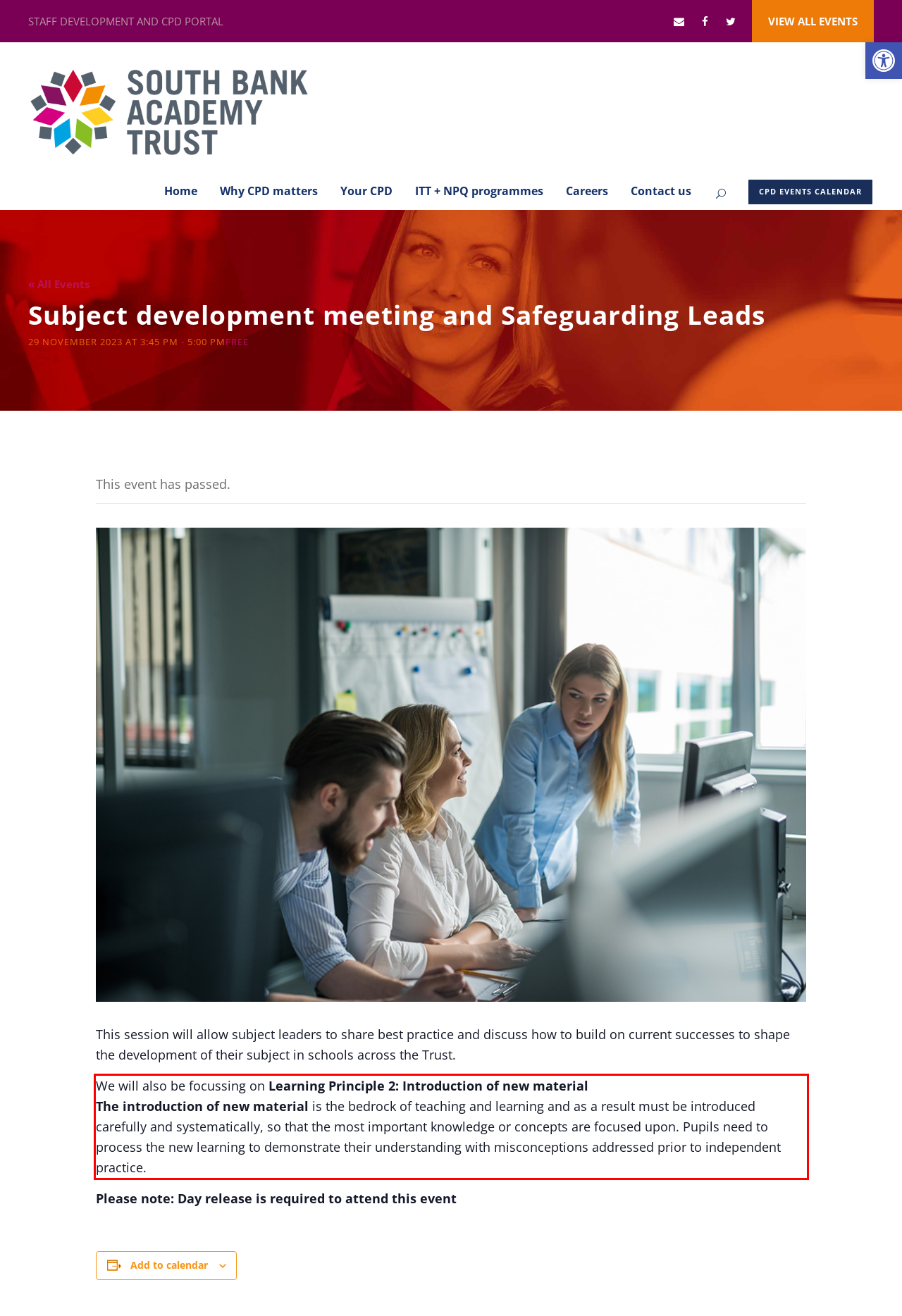With the given screenshot of a webpage, locate the red rectangle bounding box and extract the text content using OCR.

We will also be focussing on Learning Principle 2: Introduction of new material The introduction of new material is the bedrock of teaching and learning and as a result must be introduced carefully and systematically, so that the most important knowledge or concepts are focused upon. Pupils need to process the new learning to demonstrate their understanding with misconceptions addressed prior to independent practice.